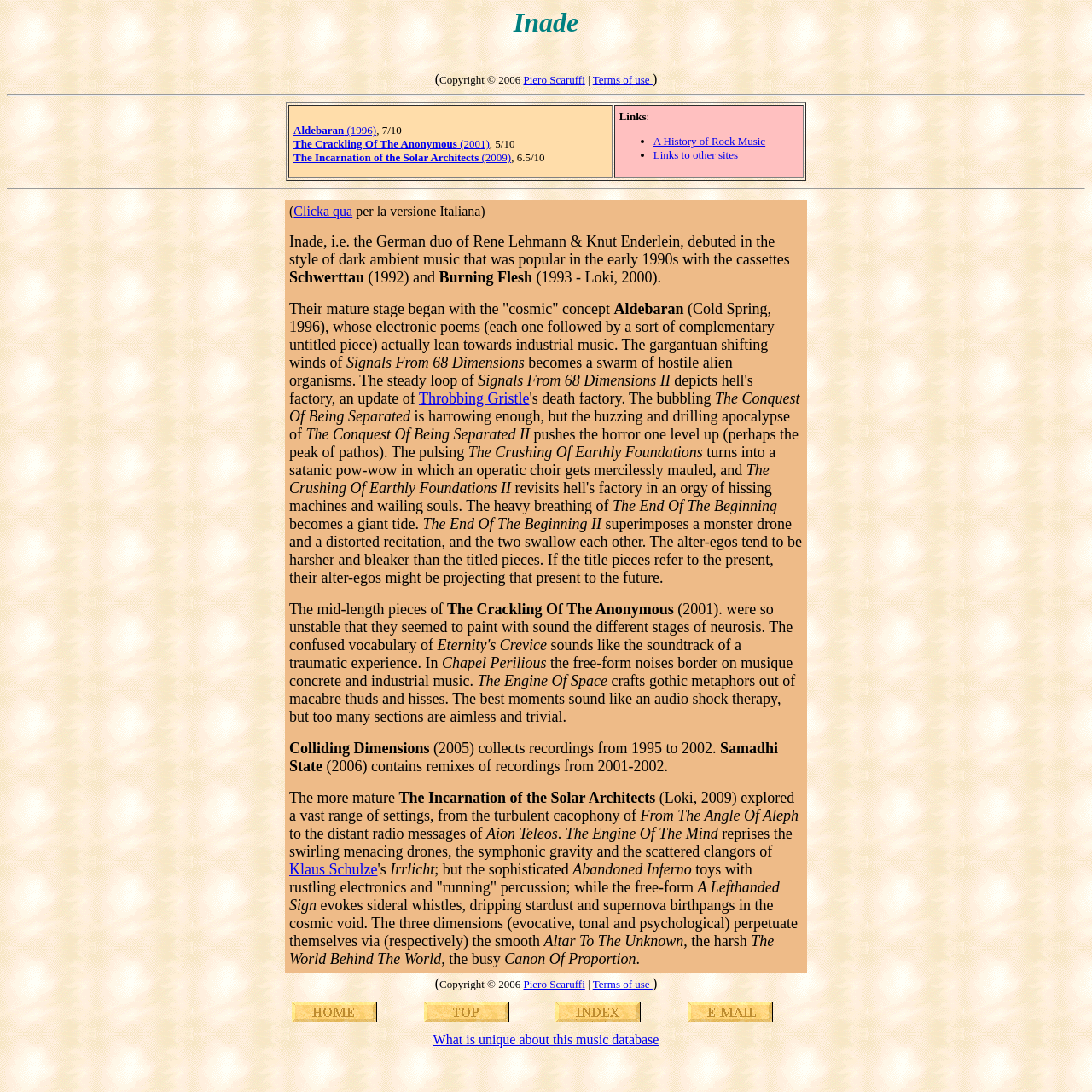How many albums are listed in the discography?
Kindly offer a detailed explanation using the data available in the image.

The question asks for the number of albums listed in the discography. By counting the album titles mentioned in the webpage, we can find that there are 5 albums listed: Aldebaran, The Crackling Of The Anonymous, Colliding Dimensions, Samadhi State, and The Incarnation of the Solar Architects.